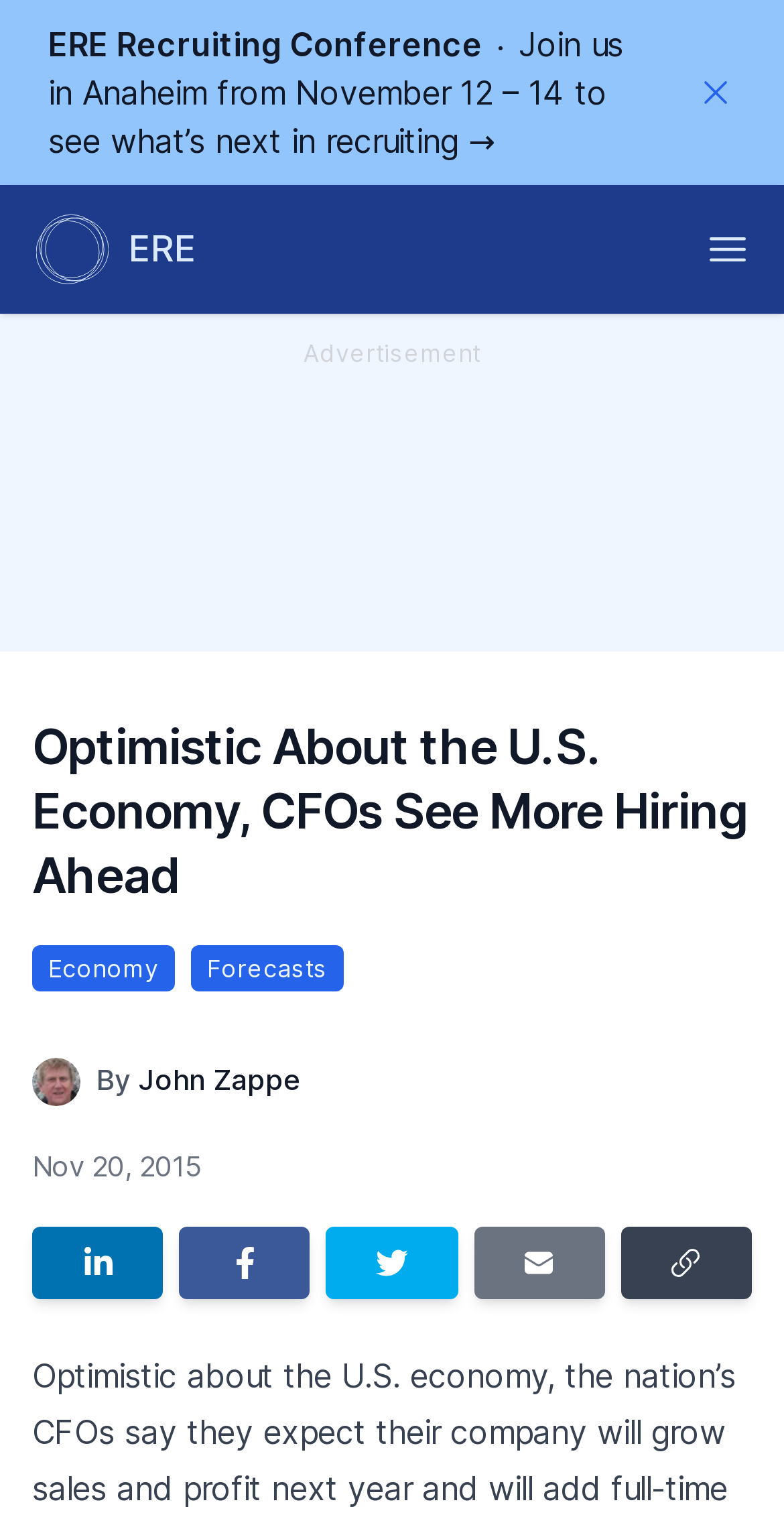Identify the bounding box coordinates for the region of the element that should be clicked to carry out the instruction: "Read the article about Economy". The bounding box coordinates should be four float numbers between 0 and 1, i.e., [left, top, right, bottom].

[0.041, 0.621, 0.223, 0.651]